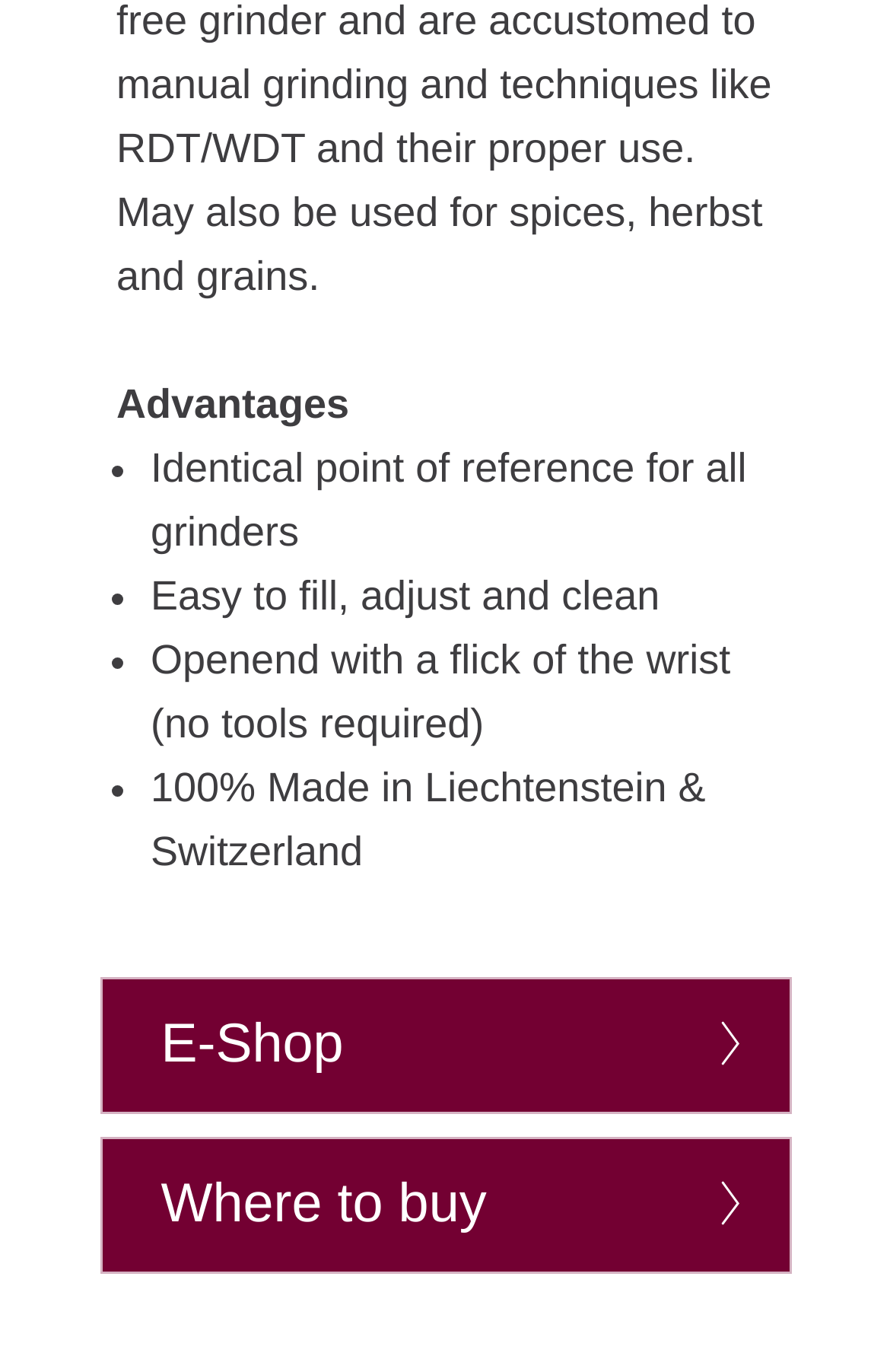What are the advantages of this product?
Please provide an in-depth and detailed response to the question.

The webpage lists several advantages of the product, including having an identical point of reference for all grinders, being easy to fill, adjust, and clean, opening with a flick of the wrist without tools, and being 100% made in Liechtenstein and Switzerland.